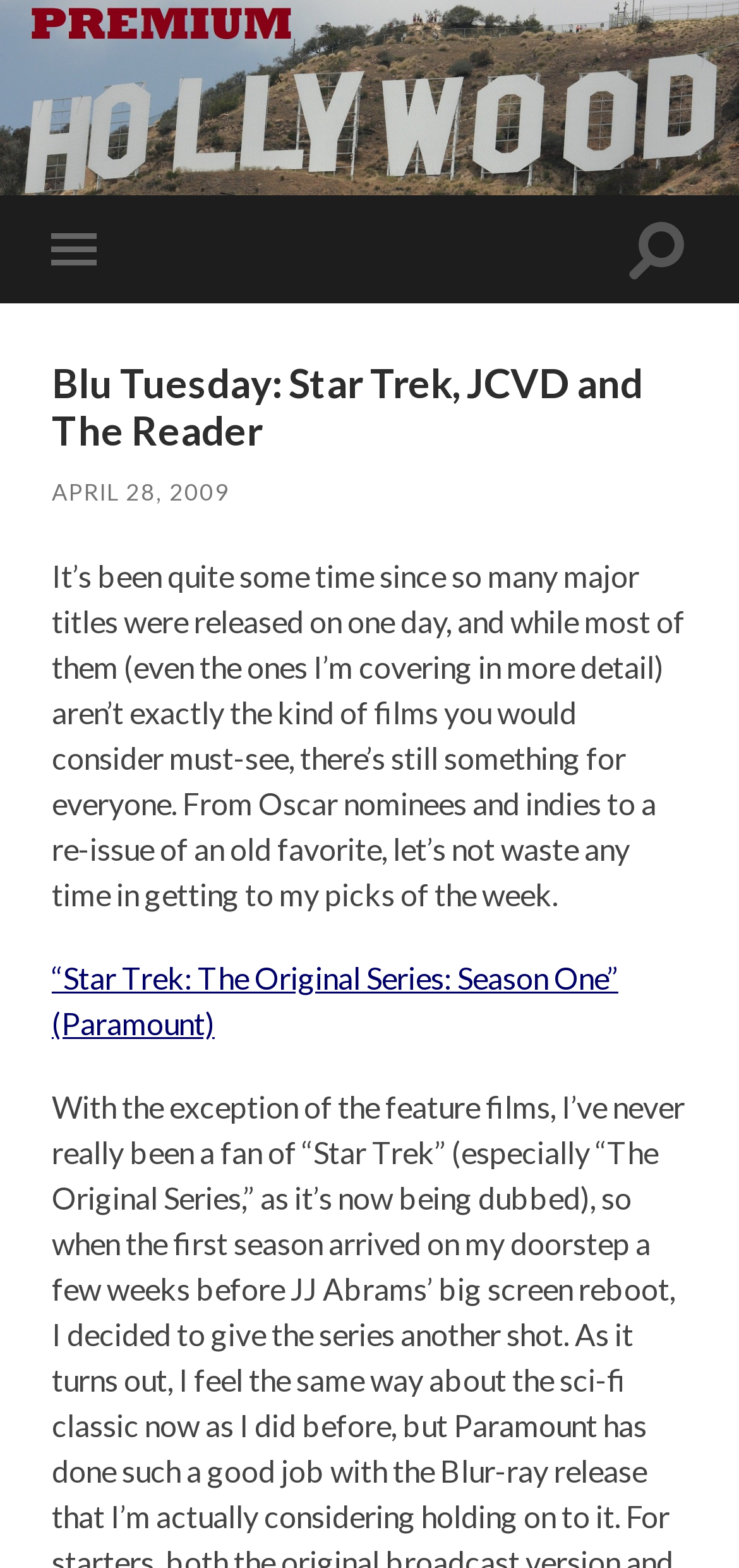What is the purpose of the button on the top right?
Examine the image and give a concise answer in one word or a short phrase.

Toggle search field